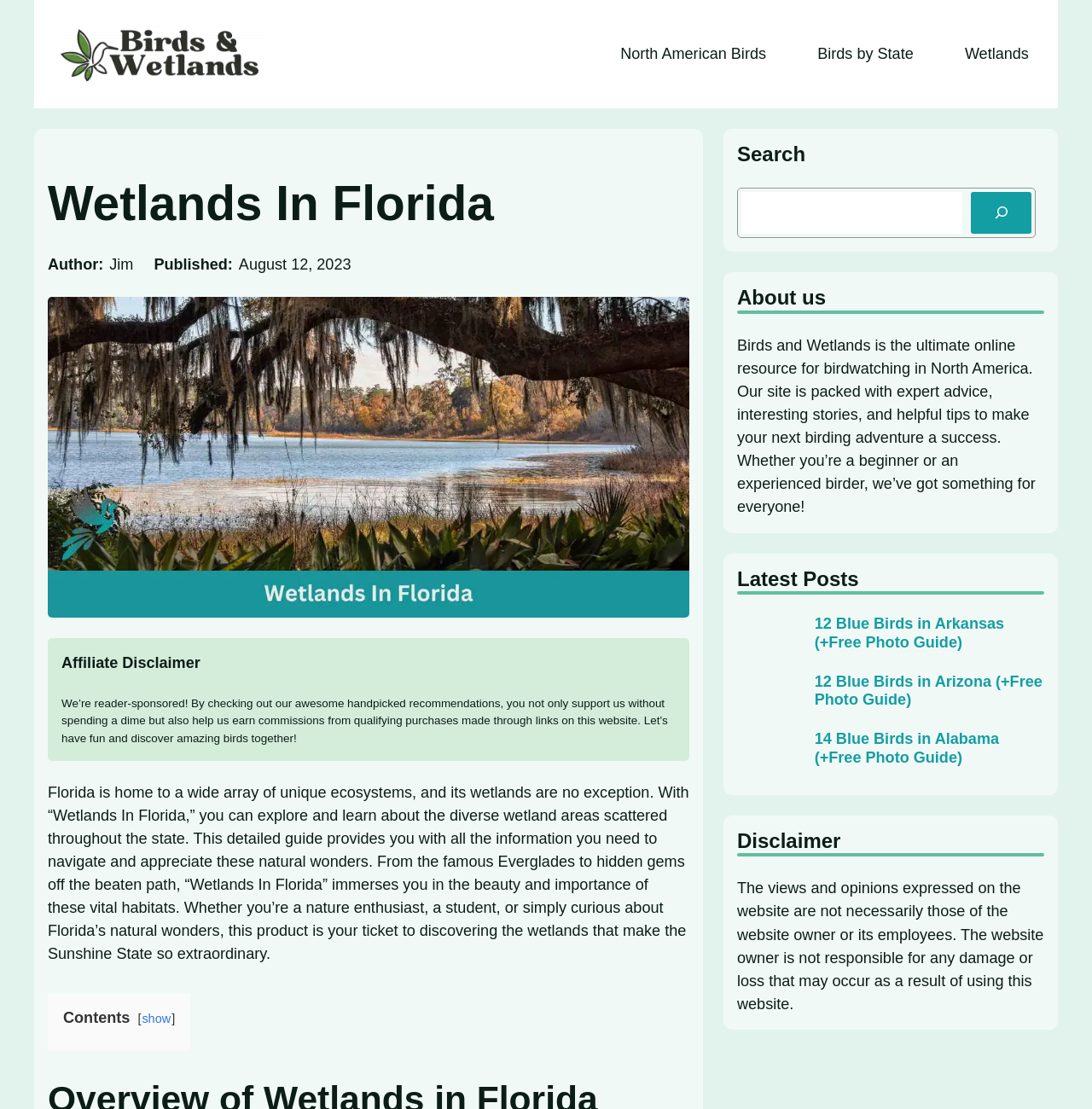What is the function of the search bar?
Based on the screenshot, give a detailed explanation to answer the question.

The search bar is likely intended to allow users to search the website for specific content, such as articles or information about particular birds or wetland areas, making it easier for users to find relevant information.